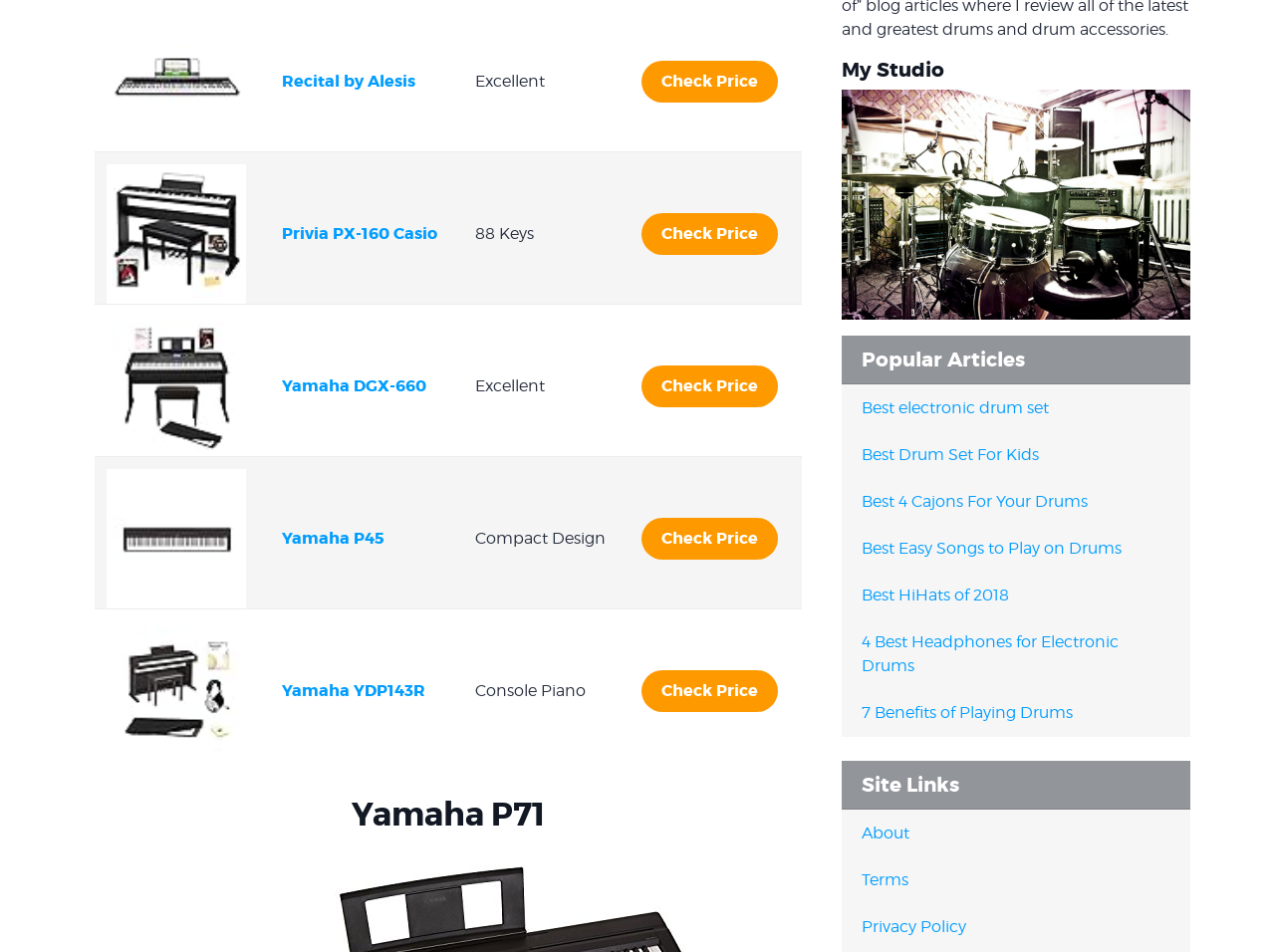Locate the bounding box of the UI element described in the following text: "title="Privia PX-160 Casio"".

[0.084, 0.232, 0.193, 0.252]